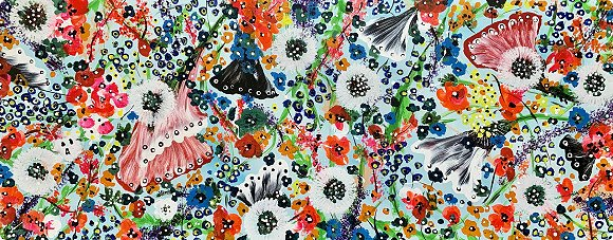Detail every visible element in the image extensively.

The image showcases "Garden of Joy 2," a vibrant and expressive artwork by the artist Veronica Vilsan from Romania. The painting bursts with an array of colorful flowers in diverse patterns, interspersed with whimsical butterflies that harmoniously blend into the lively backdrop. The bright reds, blues, pinks, and whites create a celebratory atmosphere, while the intricate details invite the viewer to explore the interplay of colors and shapes. Measuring 150×60 cm and rendered in acrylic on canvas, this piece embodies a joyful and lush aesthetic, making it a captivating addition to any art collection. The artwork is currently marked as sold, reflecting its desirability and resonance with art enthusiasts.